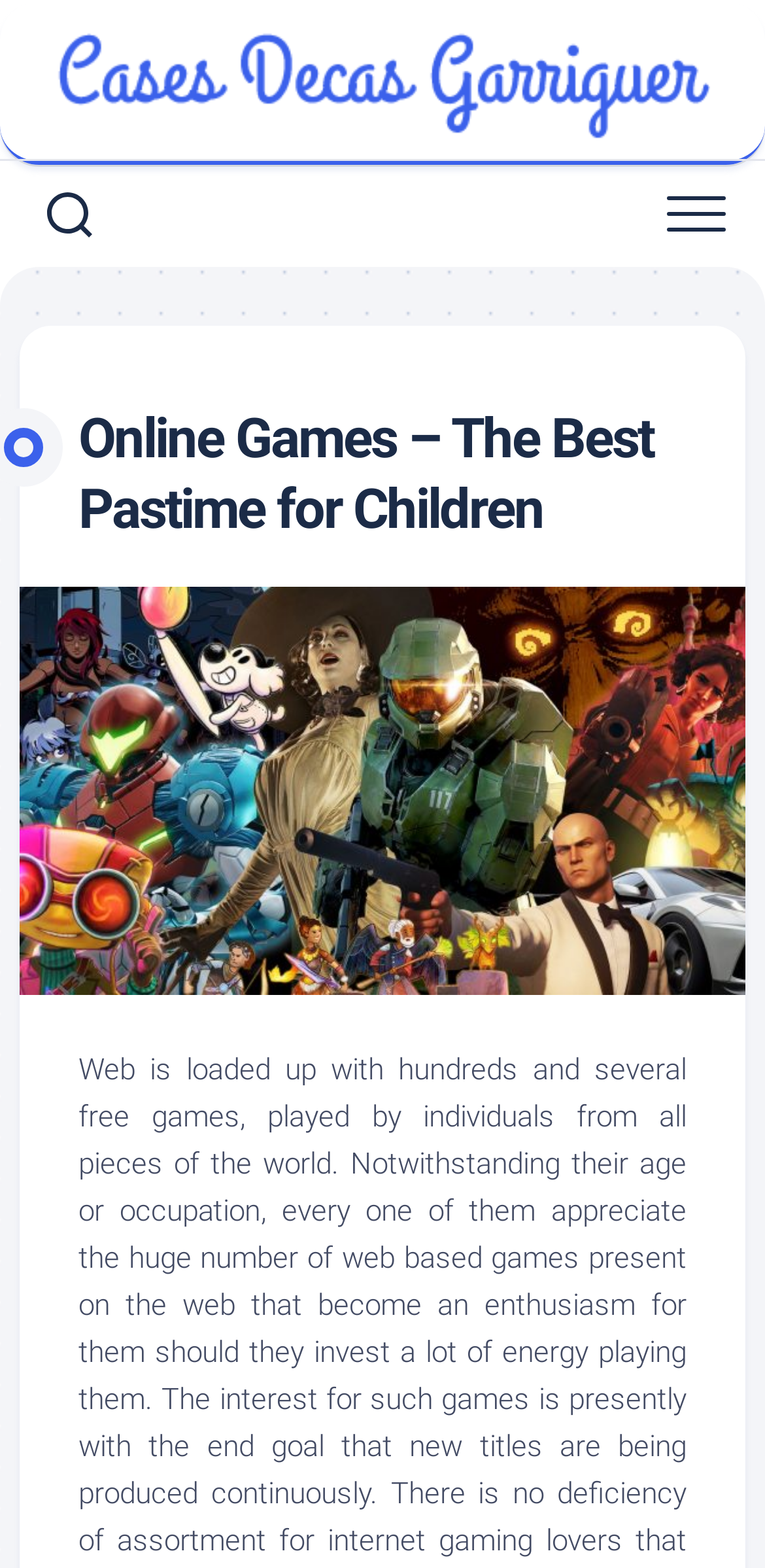Extract the bounding box for the UI element that matches this description: "alt="Cases Decas Garriguer"".

[0.0, 0.014, 1.0, 0.089]